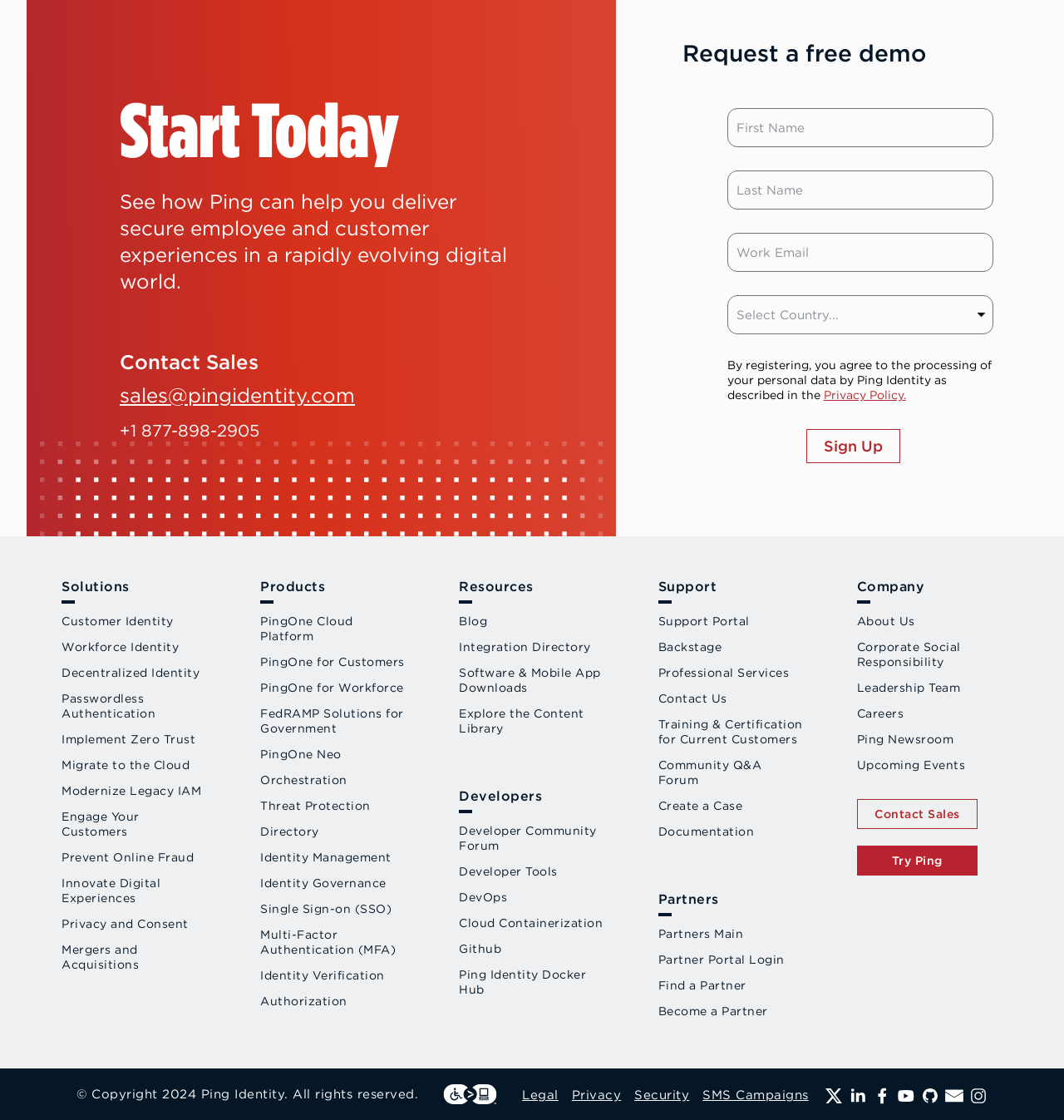Provide a brief response to the question below using one word or phrase:
How can I contact Ping Identity for sales?

Through 'Contact Sales' link or email